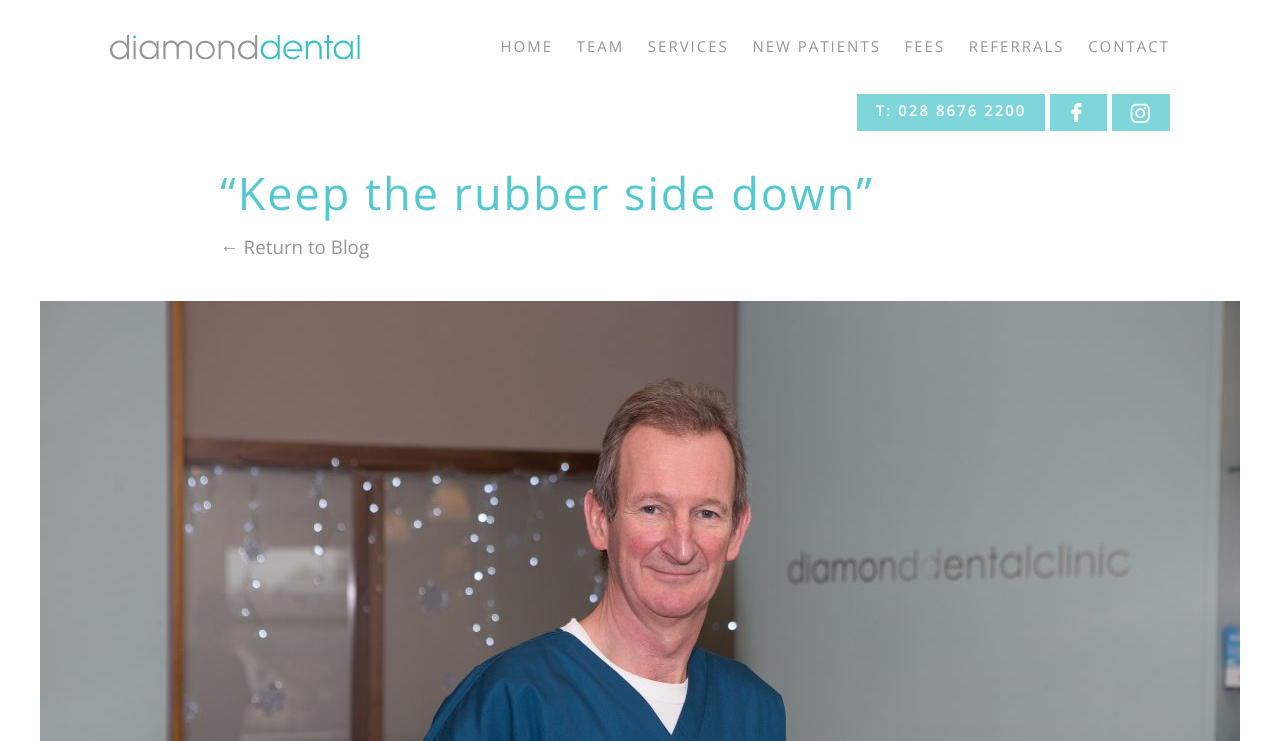Please identify the bounding box coordinates of the element's region that should be clicked to execute the following instruction: "Go to CONTACT". The bounding box coordinates must be four float numbers between 0 and 1, i.e., [left, top, right, bottom].

[0.85, 0.043, 0.914, 0.084]